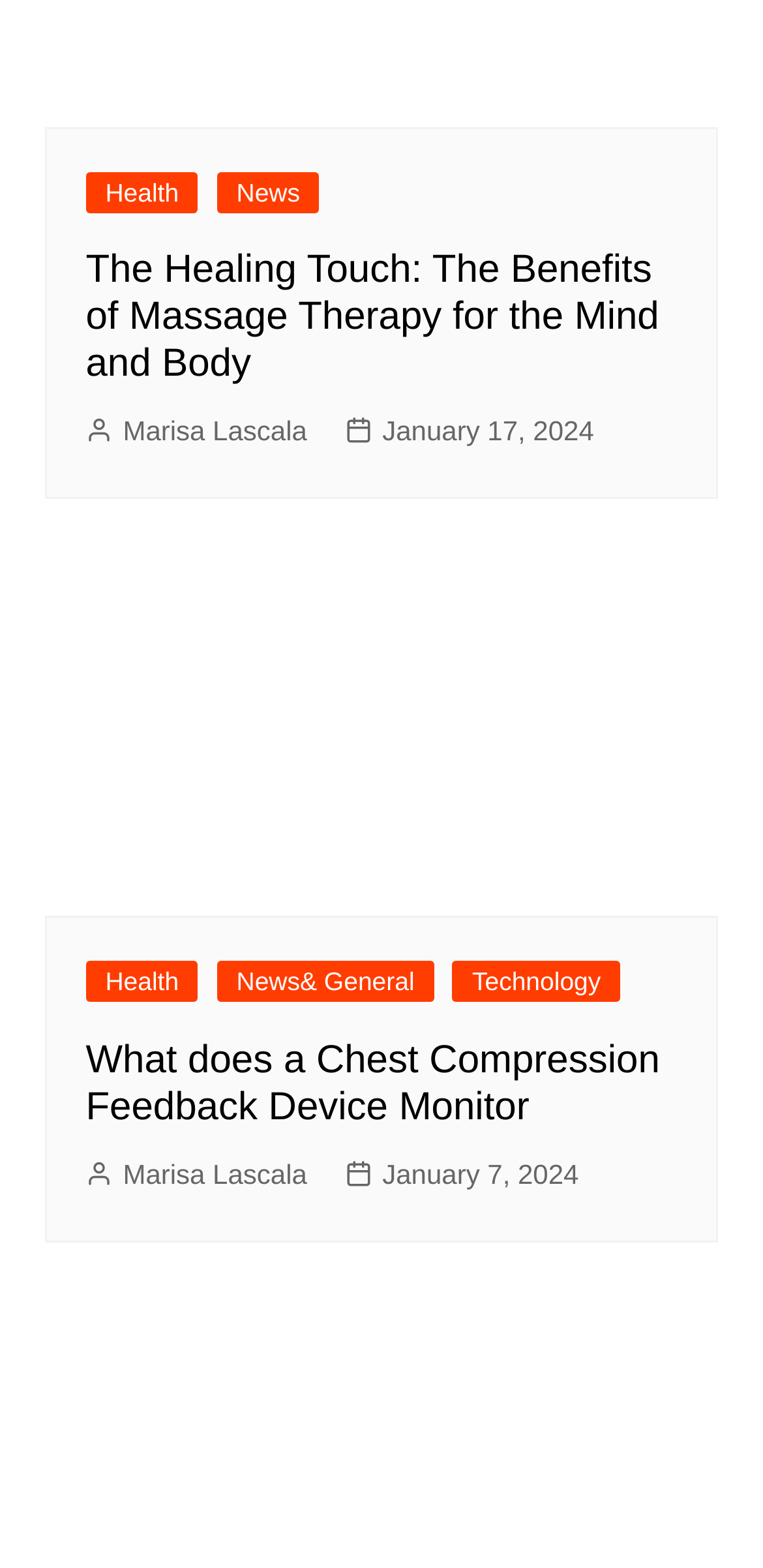Provide a single word or phrase answer to the question: 
How many articles are on this webpage?

2